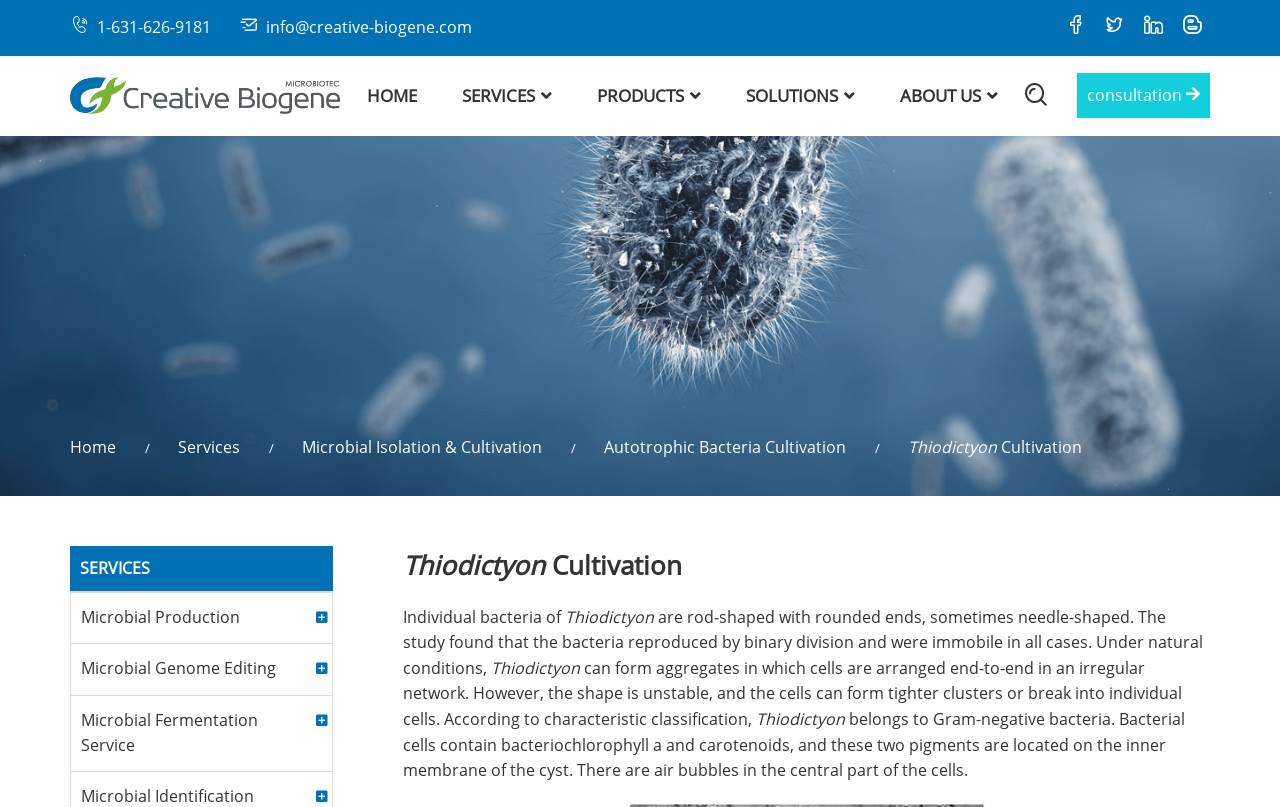Determine the bounding box coordinates of the region to click in order to accomplish the following instruction: "Subscribe to the newsletter". Provide the coordinates as four float numbers between 0 and 1, specifically [left, top, right, bottom].

None